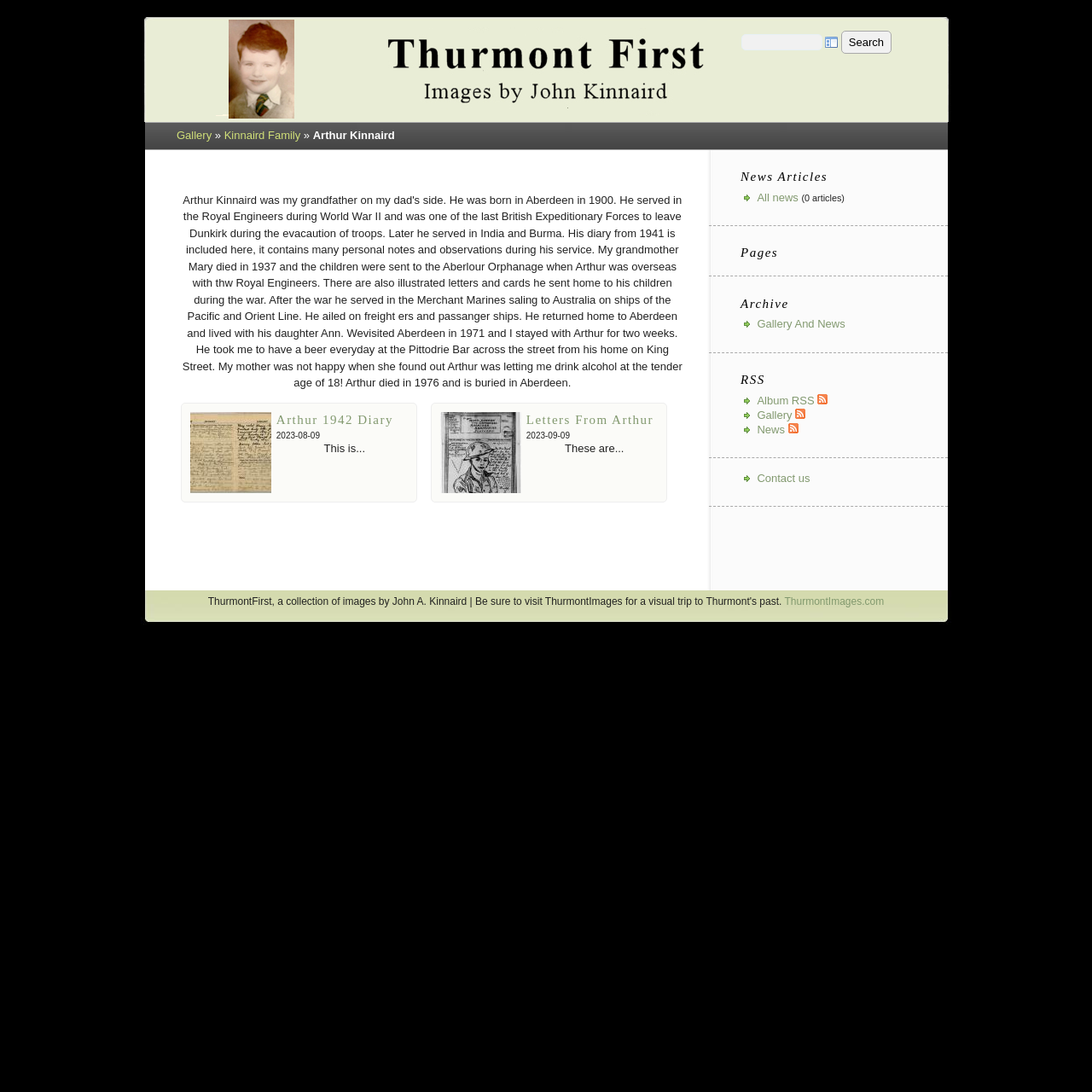Show me the bounding box coordinates of the clickable region to achieve the task as per the instruction: "View Arthur 1942 Diary".

[0.174, 0.445, 0.248, 0.453]